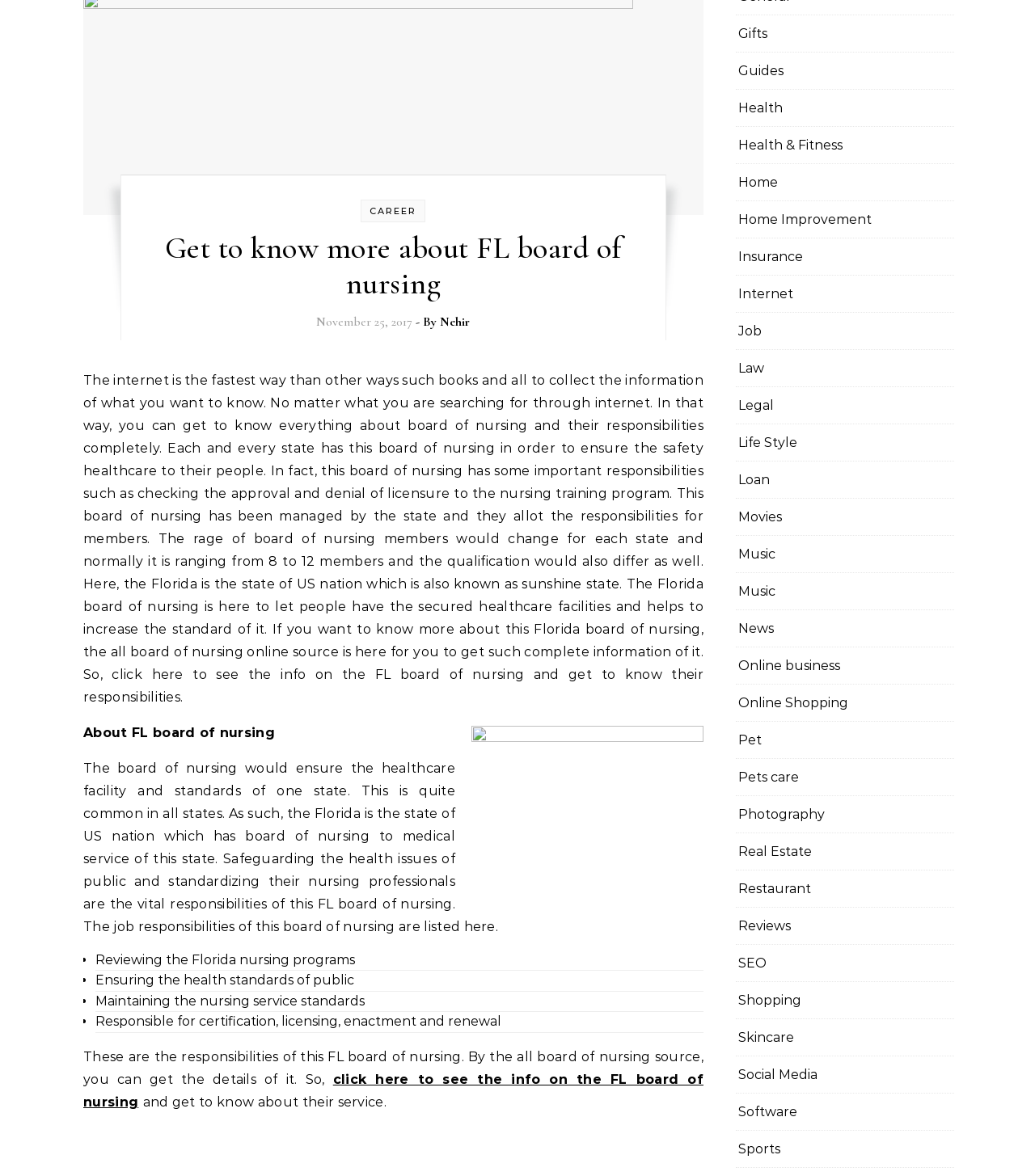Determine the bounding box coordinates of the clickable area required to perform the following instruction: "Click on 'CAREER'". The coordinates should be represented as four float numbers between 0 and 1: [left, top, right, bottom].

[0.357, 0.175, 0.403, 0.184]